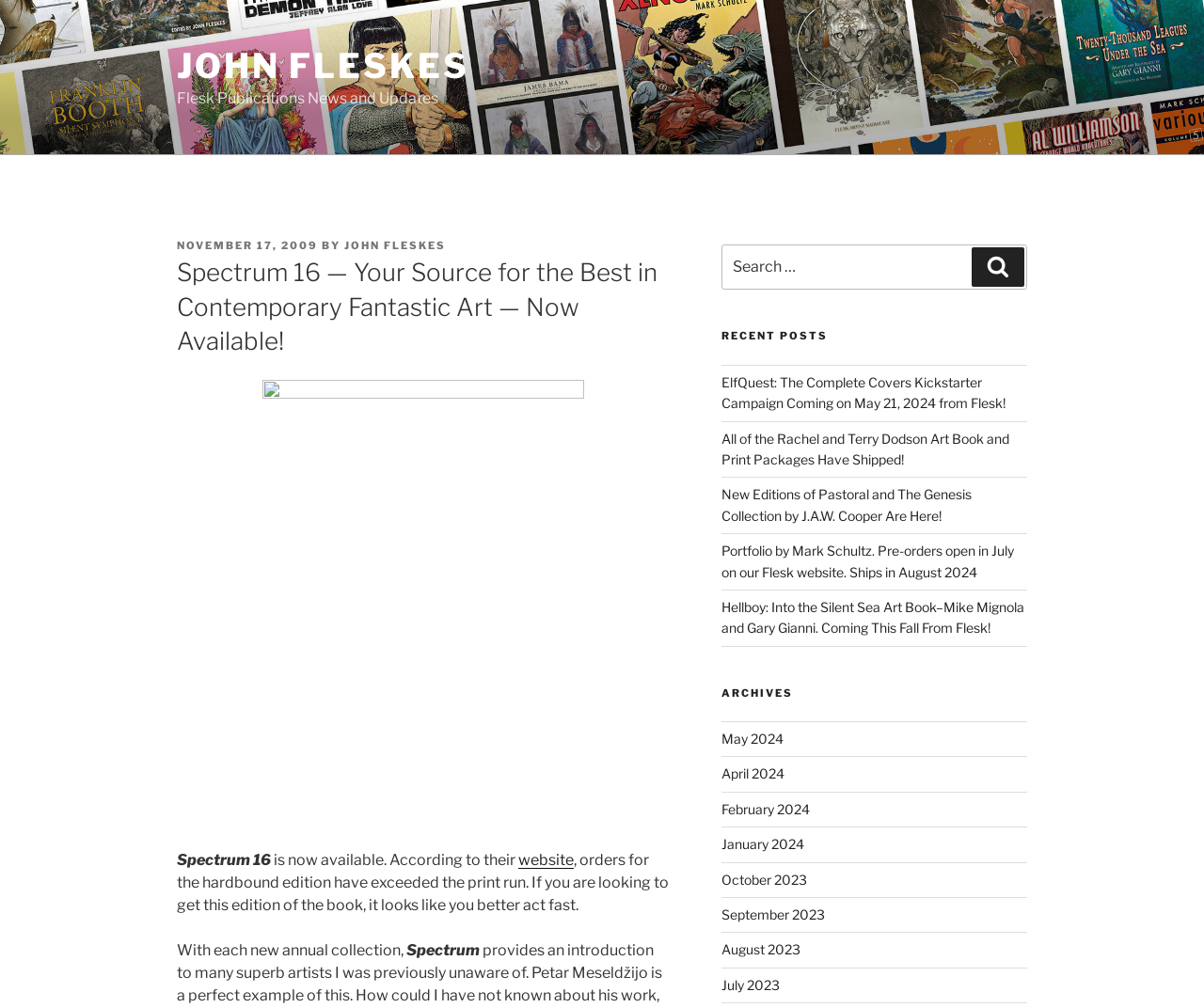Please provide the bounding box coordinates for the element that needs to be clicked to perform the following instruction: "View archives from May 2024". The coordinates should be given as four float numbers between 0 and 1, i.e., [left, top, right, bottom].

[0.599, 0.725, 0.65, 0.741]